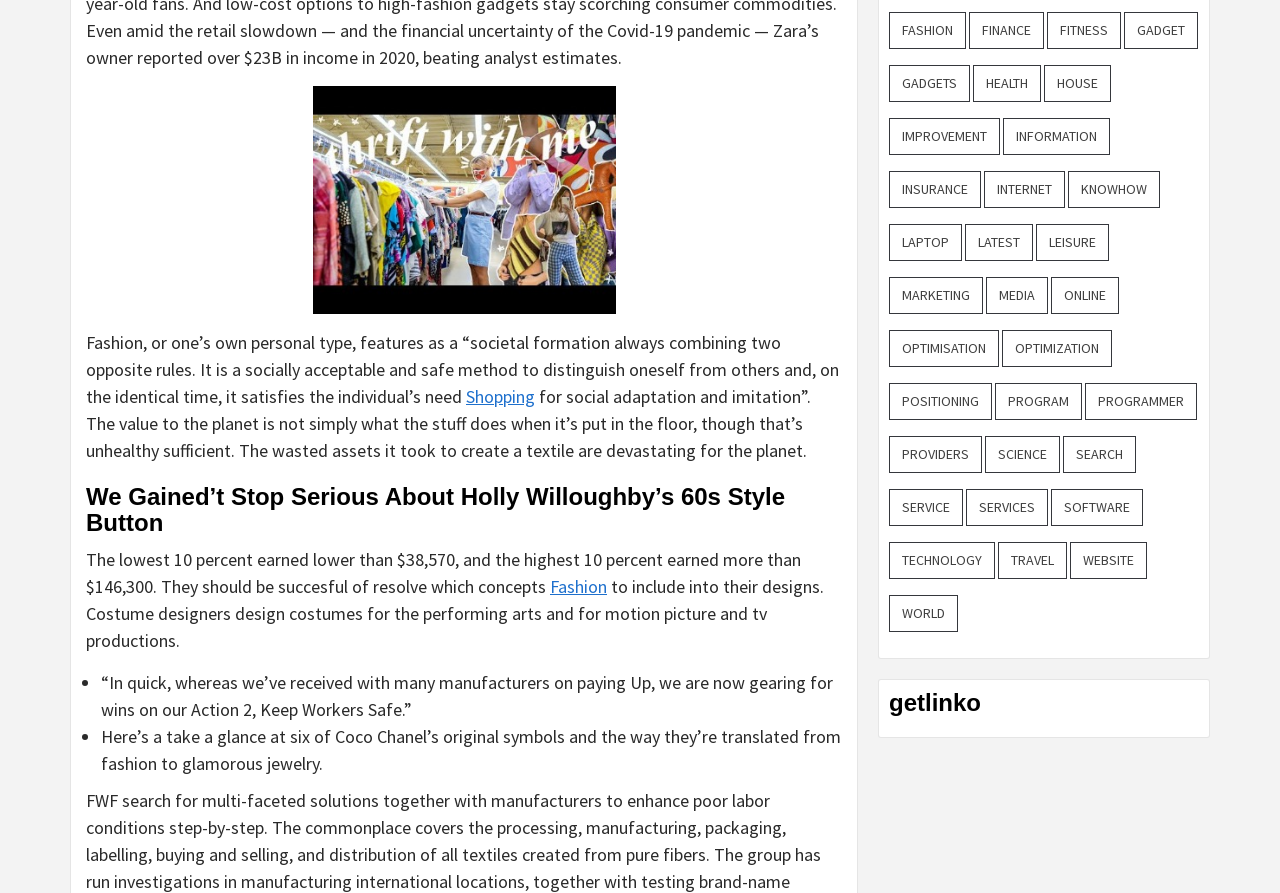Please identify the coordinates of the bounding box that should be clicked to fulfill this instruction: "Explore 'fashion' with 25 items".

[0.695, 0.014, 0.755, 0.055]